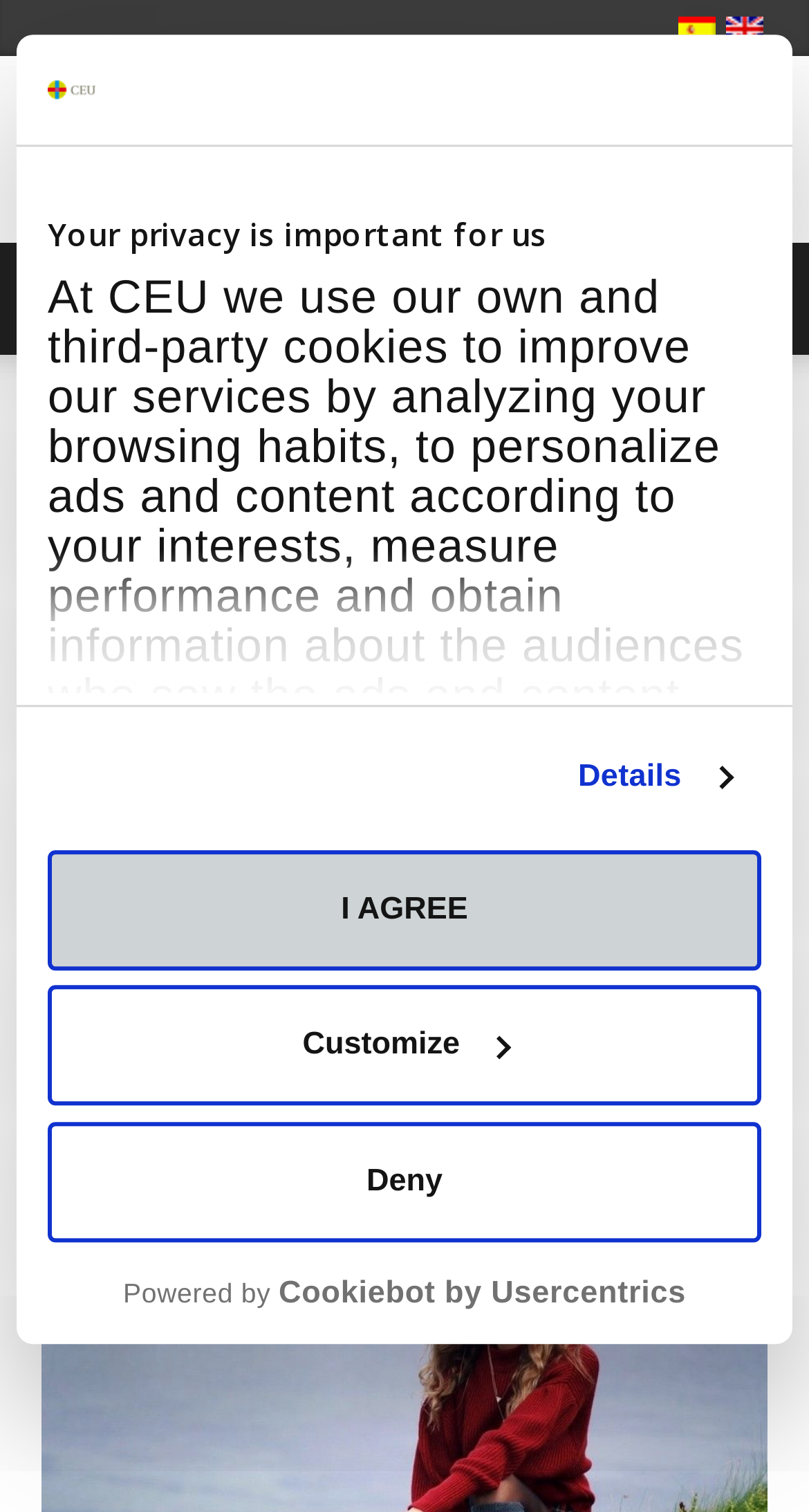Please answer the following question as detailed as possible based on the image: 
What is the focus of the author's field of study in NUI Galway?

The author explains that 'This is basically because it is focused on film and visual culture' when referring to her field of study in NUI Galway.